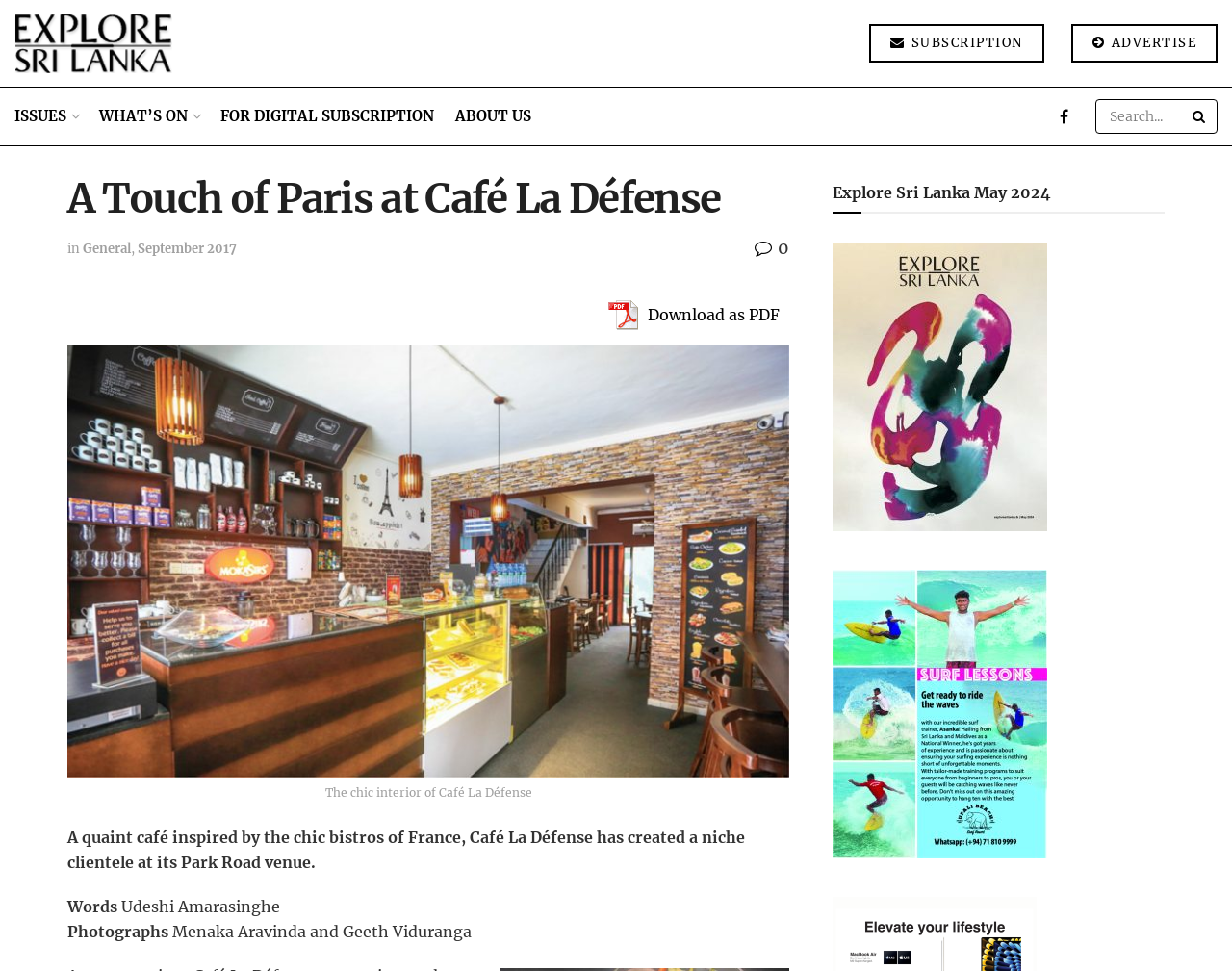Determine the bounding box coordinates of the region I should click to achieve the following instruction: "View the latest issue". Ensure the bounding box coordinates are four float numbers between 0 and 1, i.e., [left, top, right, bottom].

[0.012, 0.09, 0.063, 0.15]